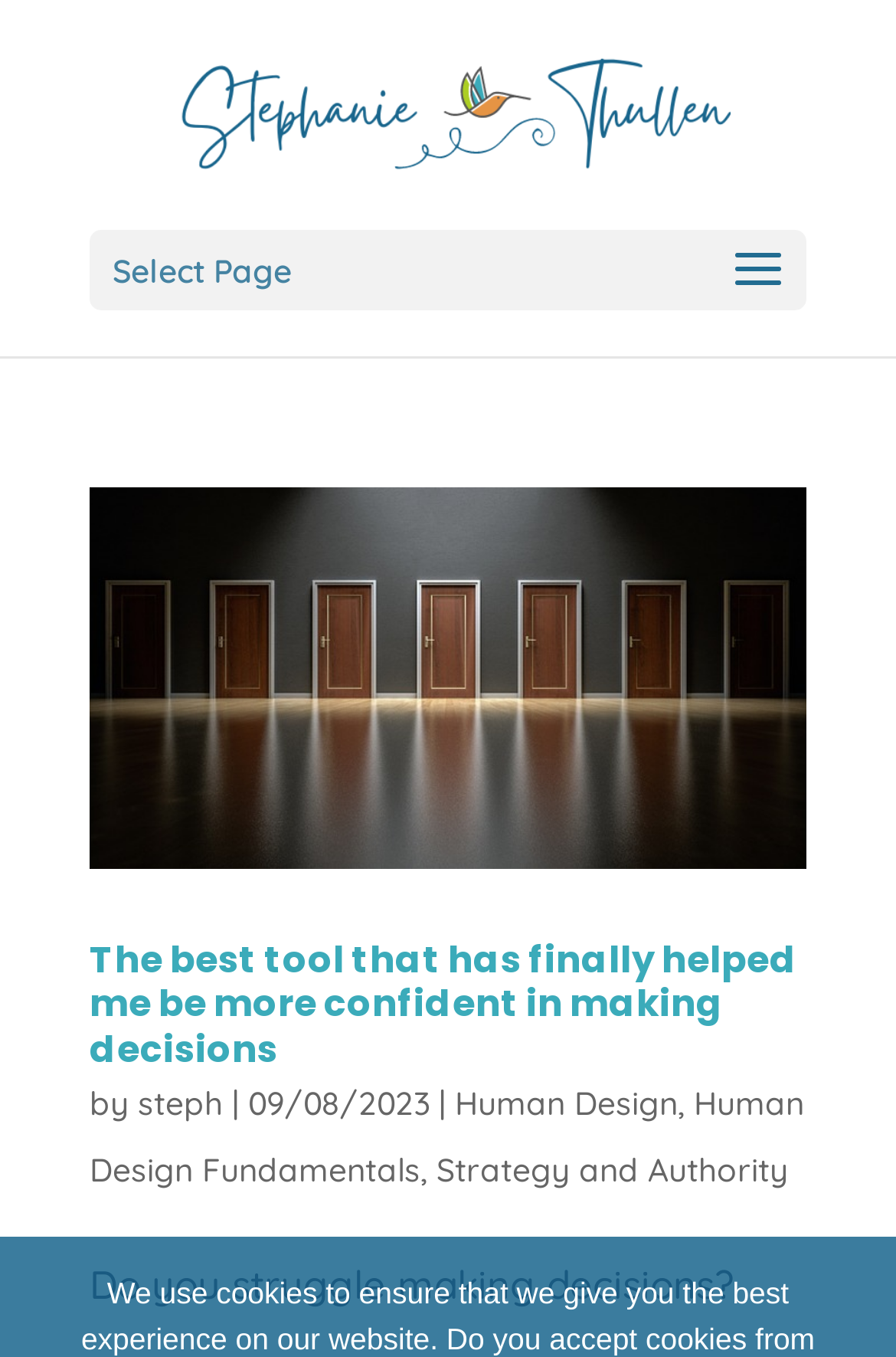Using the given description, provide the bounding box coordinates formatted as (top-left x, top-left y, bottom-right x, bottom-right y), with all values being floating point numbers between 0 and 1. Description: Human Design Fundamentals

[0.1, 0.798, 0.897, 0.877]